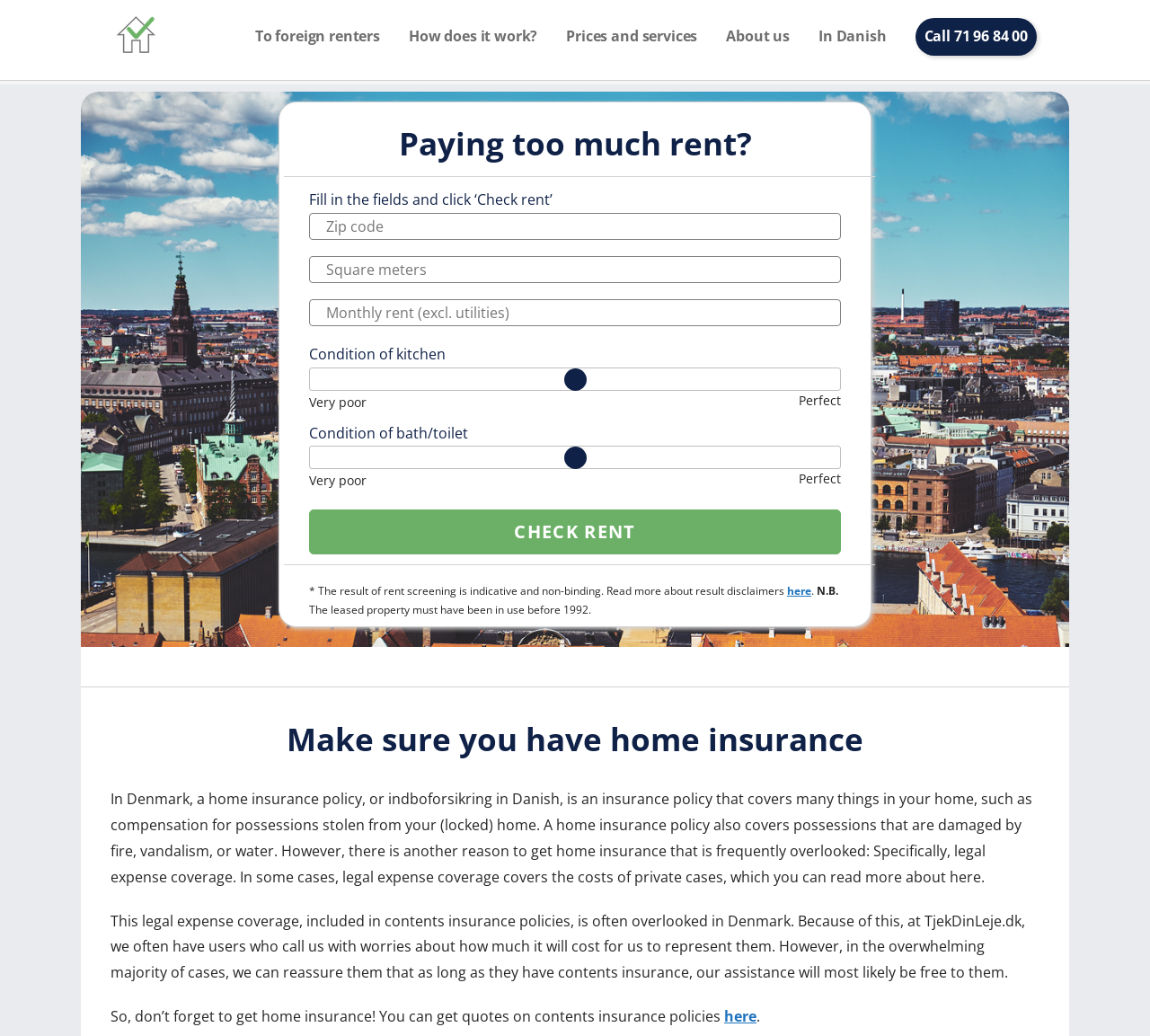Observe the image and answer the following question in detail: Who can assist with legal cases?

The webpage mentions that the website offers legal assistance by competent lawyers to renters across Denmark, implying that these lawyers can help with legal cases related to rent disputes.